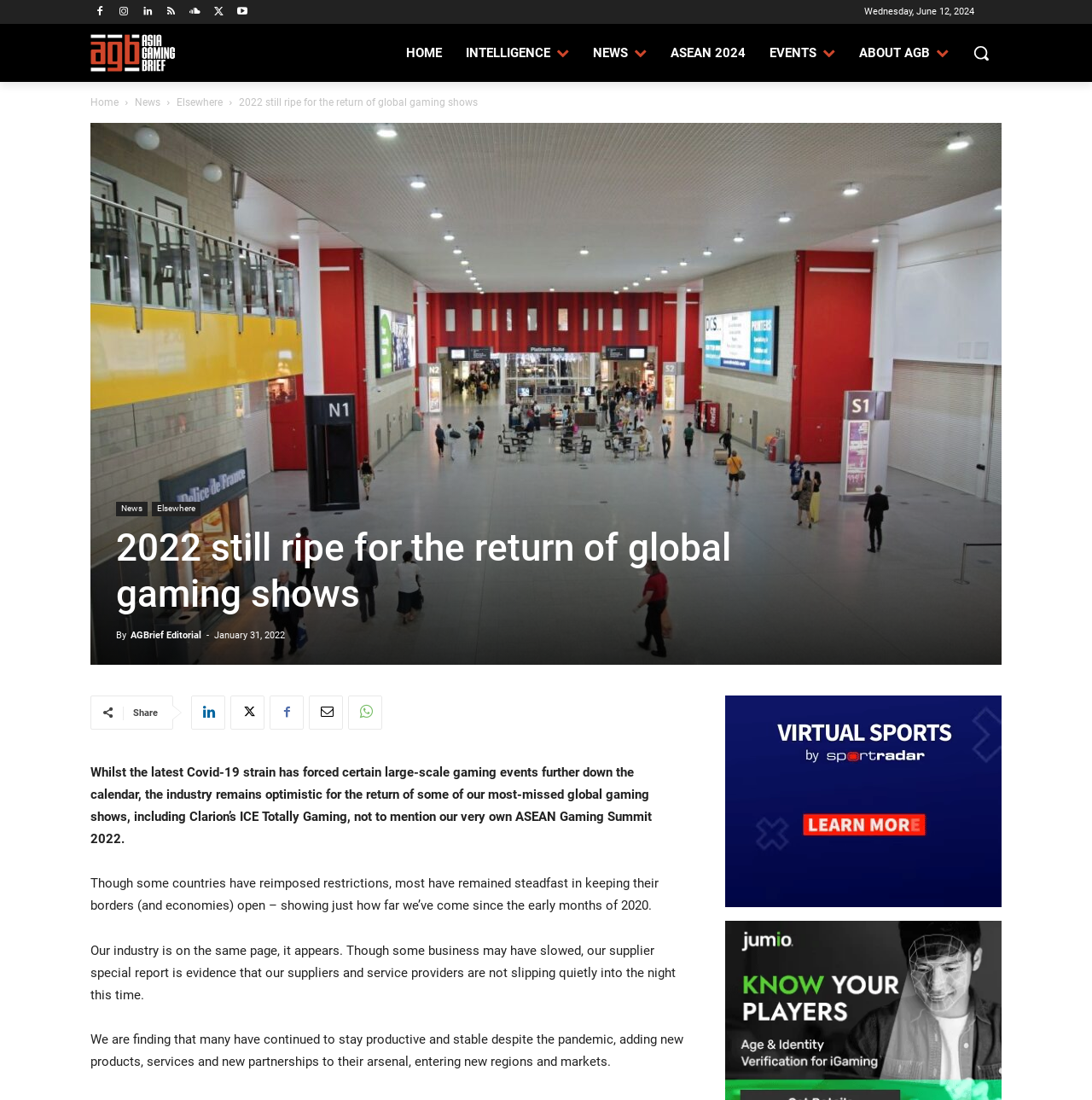Can you pinpoint the bounding box coordinates for the clickable element required for this instruction: "Watch the video"? The coordinates should be four float numbers between 0 and 1, i.e., [left, top, right, bottom].

[0.664, 0.632, 0.922, 0.825]